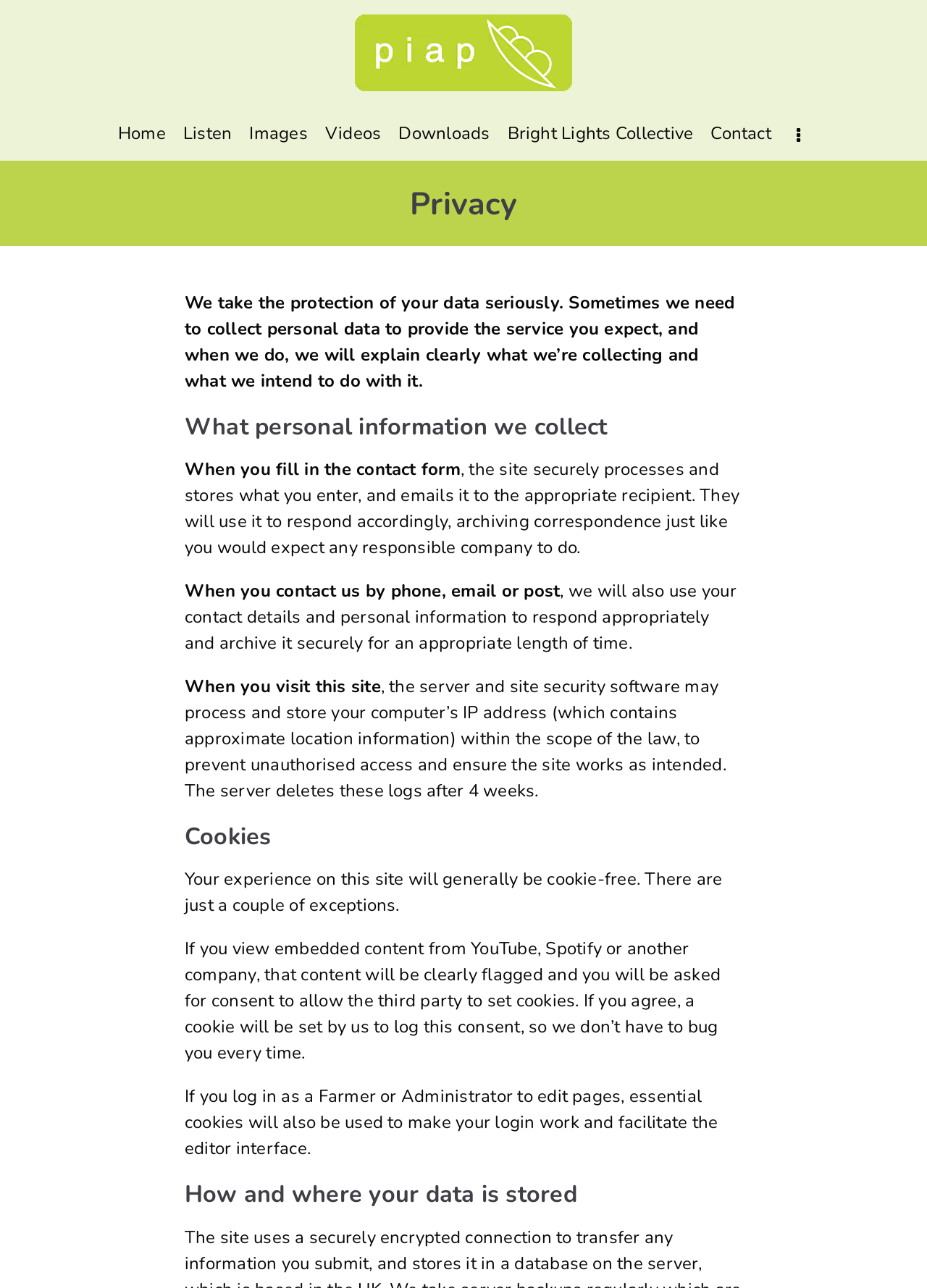What happens when you view embedded content from YouTube?
Using the information from the image, answer the question thoroughly.

If you view embedded content from YouTube, Spotify or another company, that content will be clearly flagged and you will be asked for consent to allow the third party to set cookies.